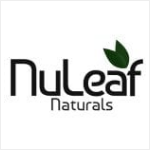What is the context in which this image is positioned?
Utilize the information in the image to give a detailed answer to the question.

The image is positioned within the context of a review, specifically the 'NuLeaf Naturals CBD Oil Review 2020 [UPDATED]' section, indicating that it relates to a discussion about the brand’s products and their benefits, particularly in the wellness and CBD space.